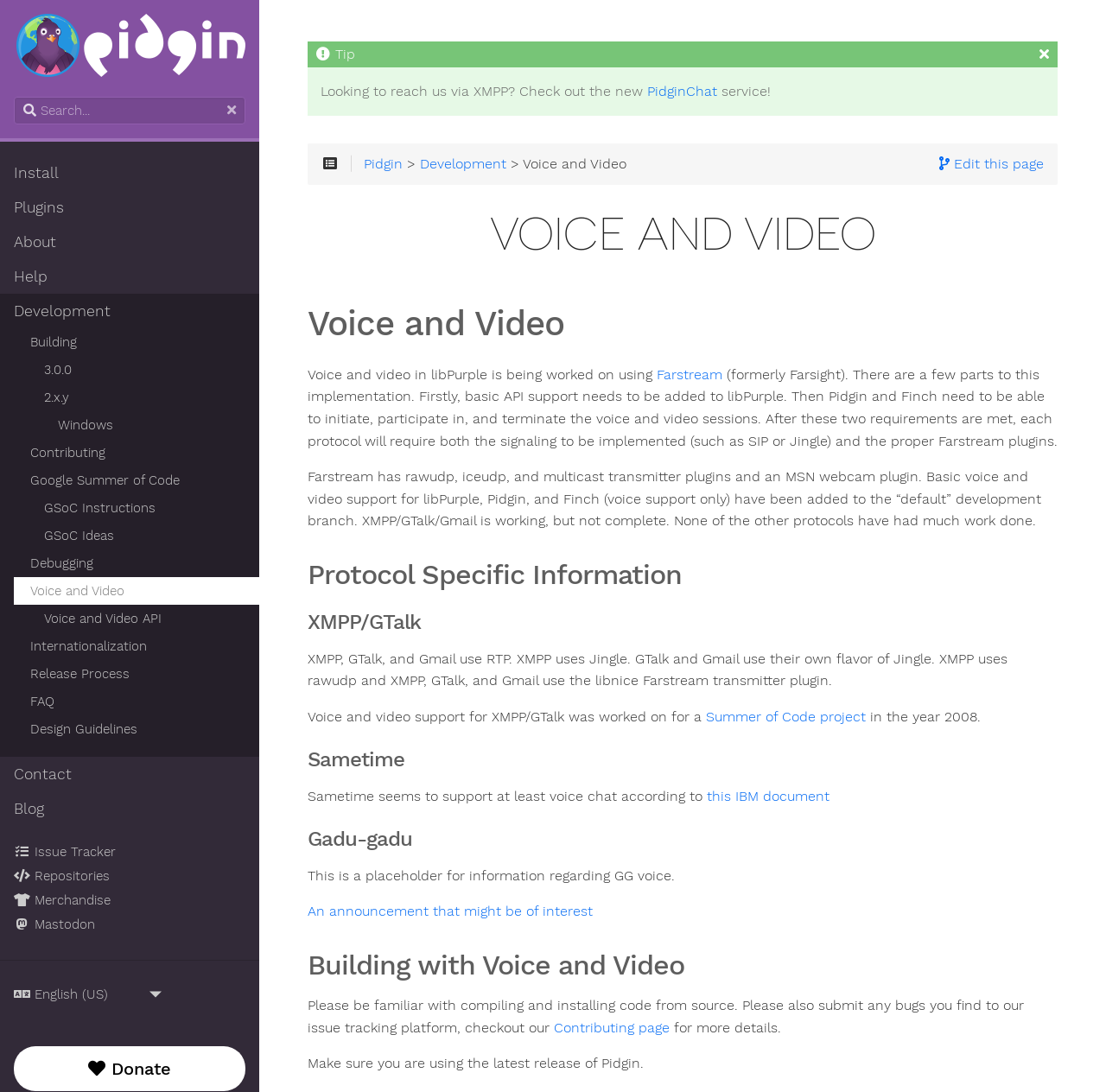What is the first item in the list of links on the left side of the webpage? Please answer the question using a single word or phrase based on the image.

Install